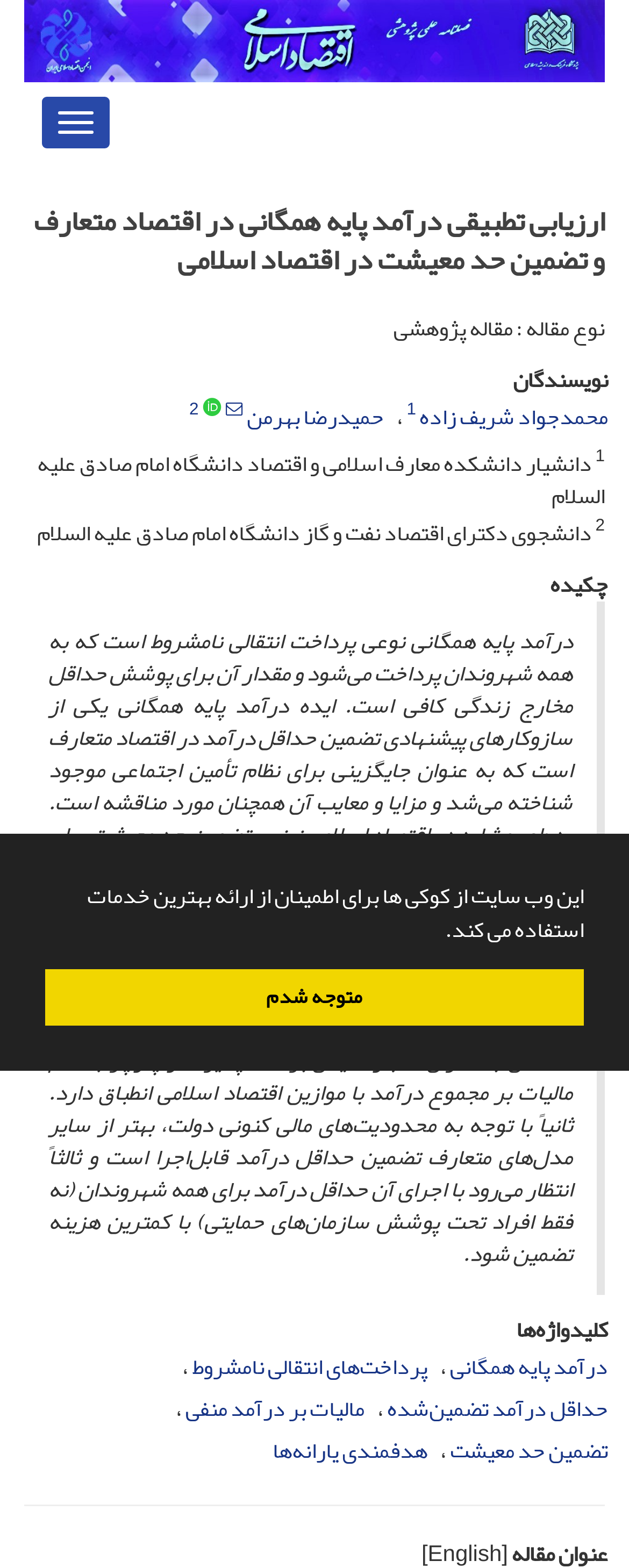Using the provided element description: "متوجه شدم", identify the bounding box coordinates. The coordinates should be four floats between 0 and 1 in the order [left, top, right, bottom].

[0.072, 0.618, 0.928, 0.654]